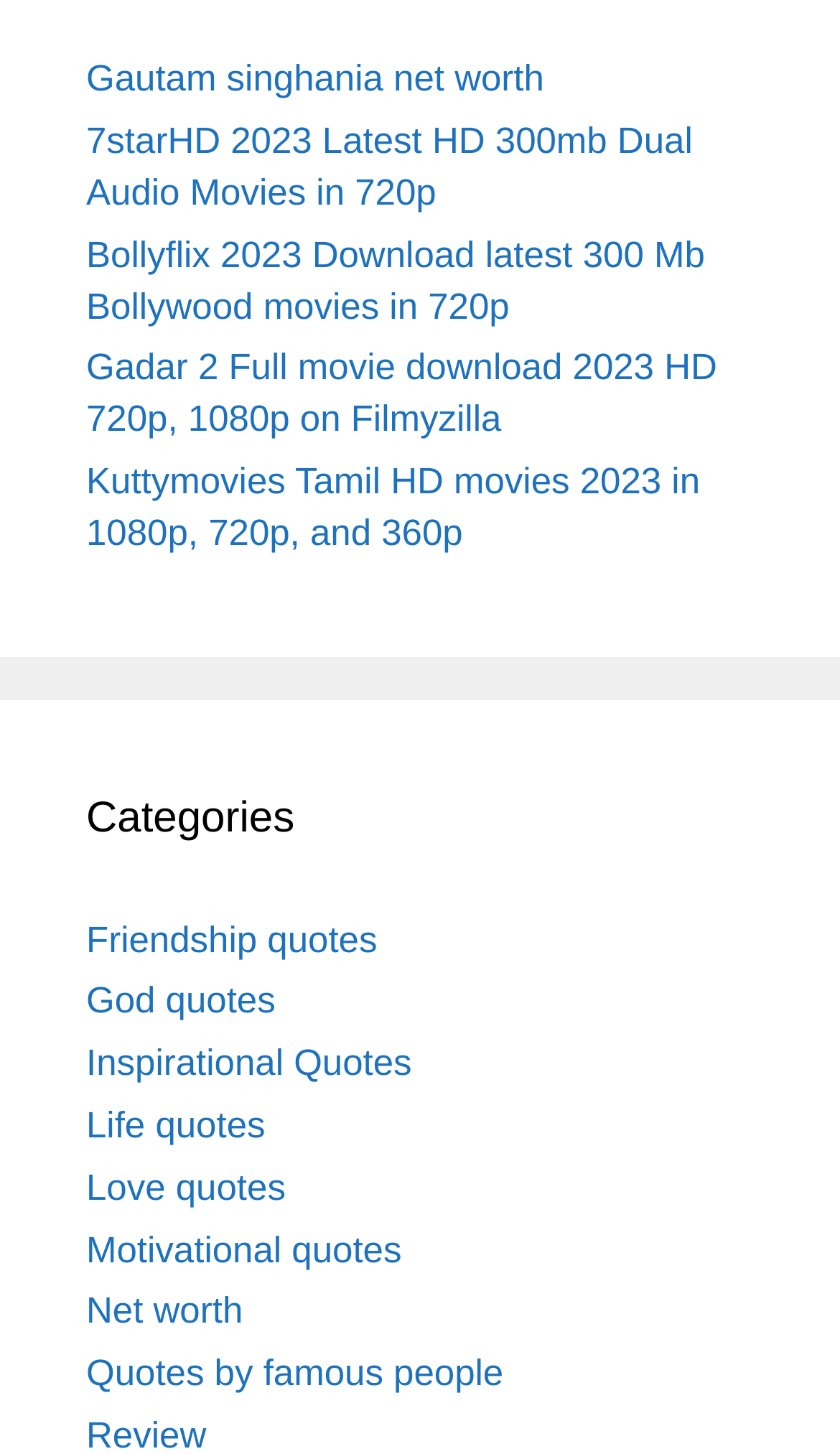Using the elements shown in the image, answer the question comprehensively: How many movie-related links are there?

I counted the number of movie-related links on the webpage, and there are 4 links related to movies, including 7starHD, Bollyflix, Gadar 2 Full movie download, and Kuttymovies Tamil HD movies.